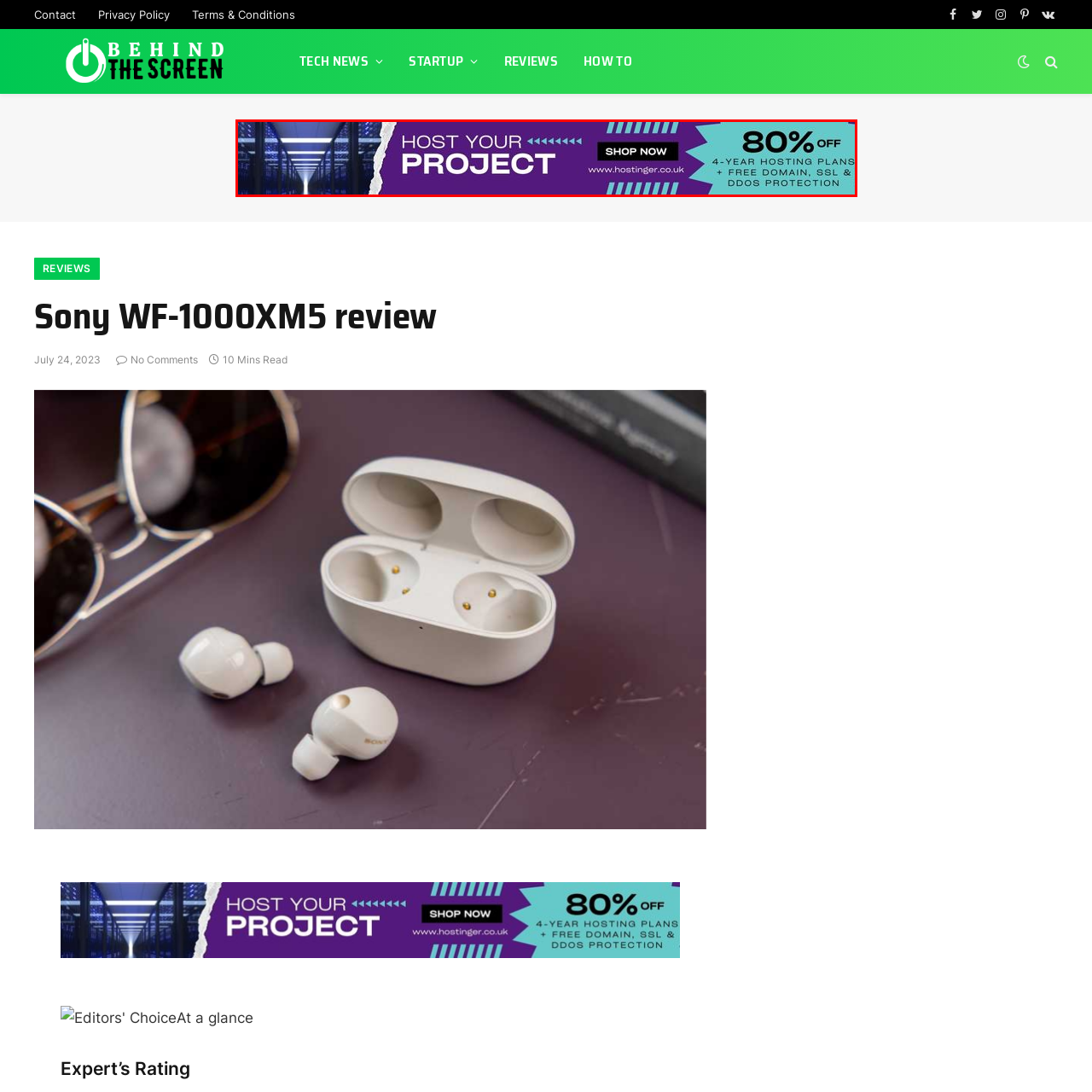What type of certification is included in the hosting plan?
Study the area inside the red bounding box in the image and answer the question in detail.

According to the banner, the hosting plan includes SSL certification, which is a security feature that provides a secure connection between the website and its visitors.